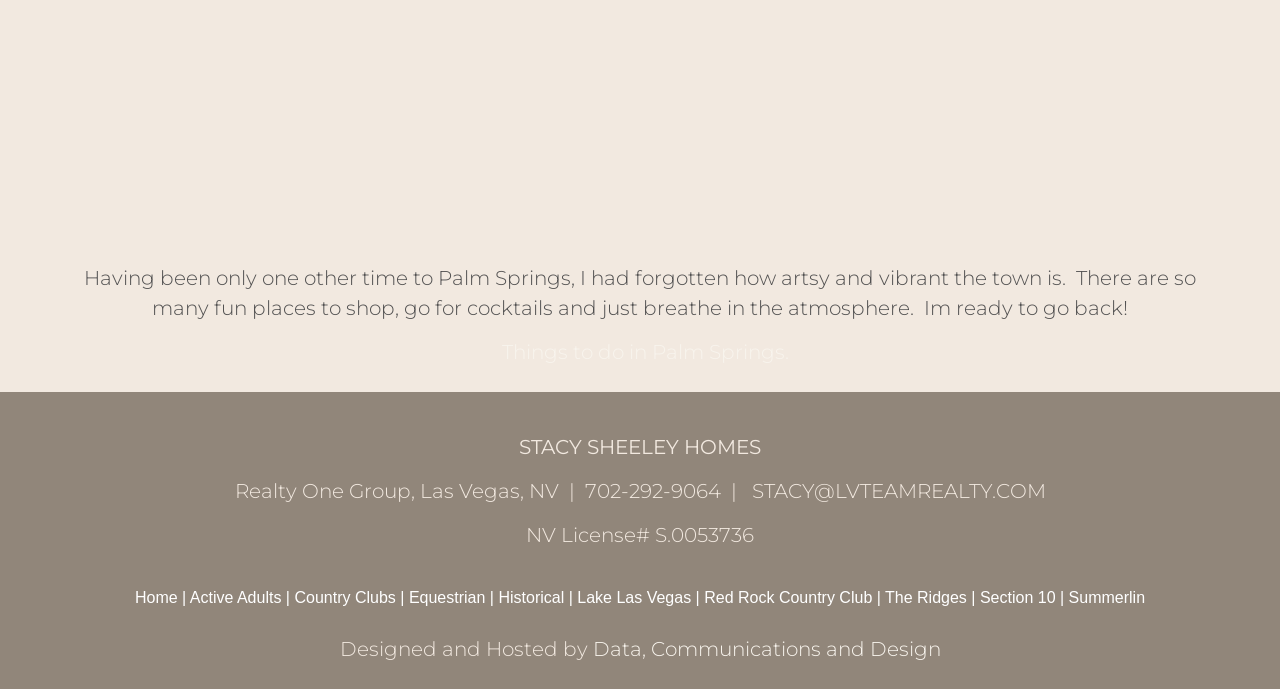Bounding box coordinates should be in the format (top-left x, top-left y, bottom-right x, bottom-right y) and all values should be floating point numbers between 0 and 1. Determine the bounding box coordinate for the UI element described as: The Ridges

[0.691, 0.855, 0.755, 0.879]